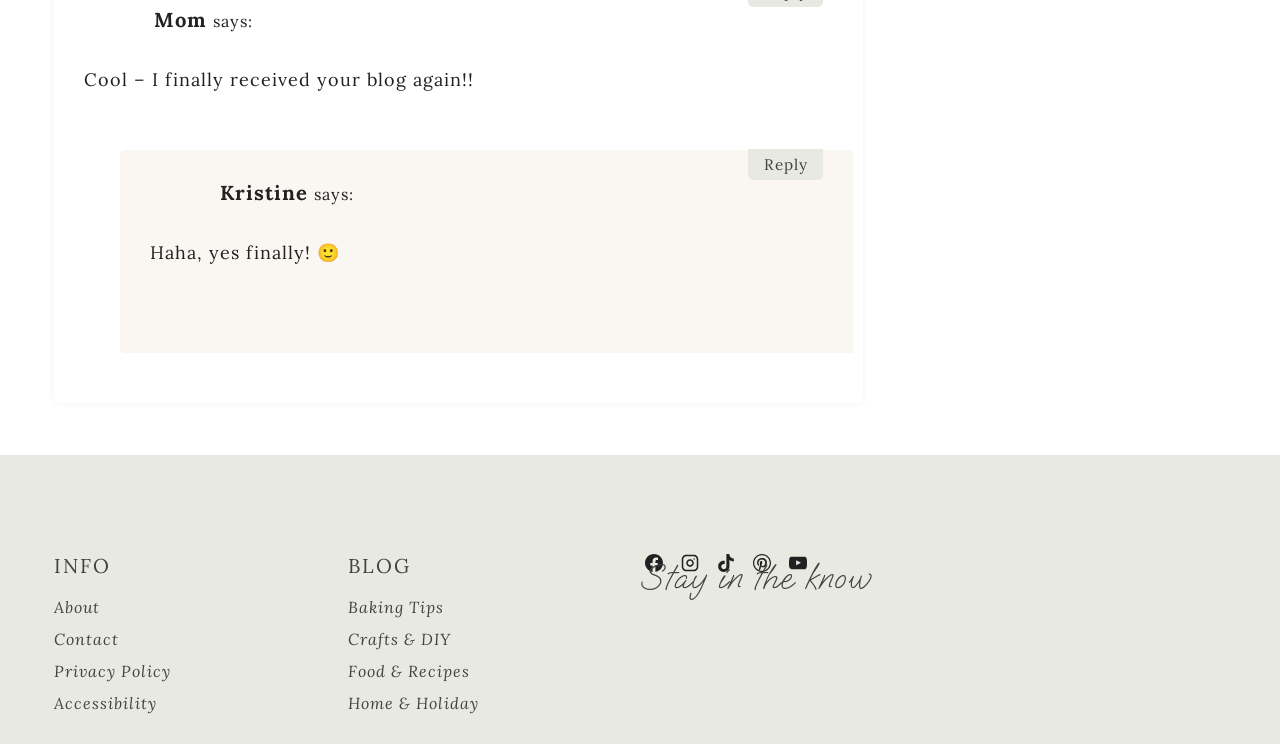Locate the bounding box for the described UI element: "Home". Ensure the coordinates are four float numbers between 0 and 1, formatted as [left, top, right, bottom].

None